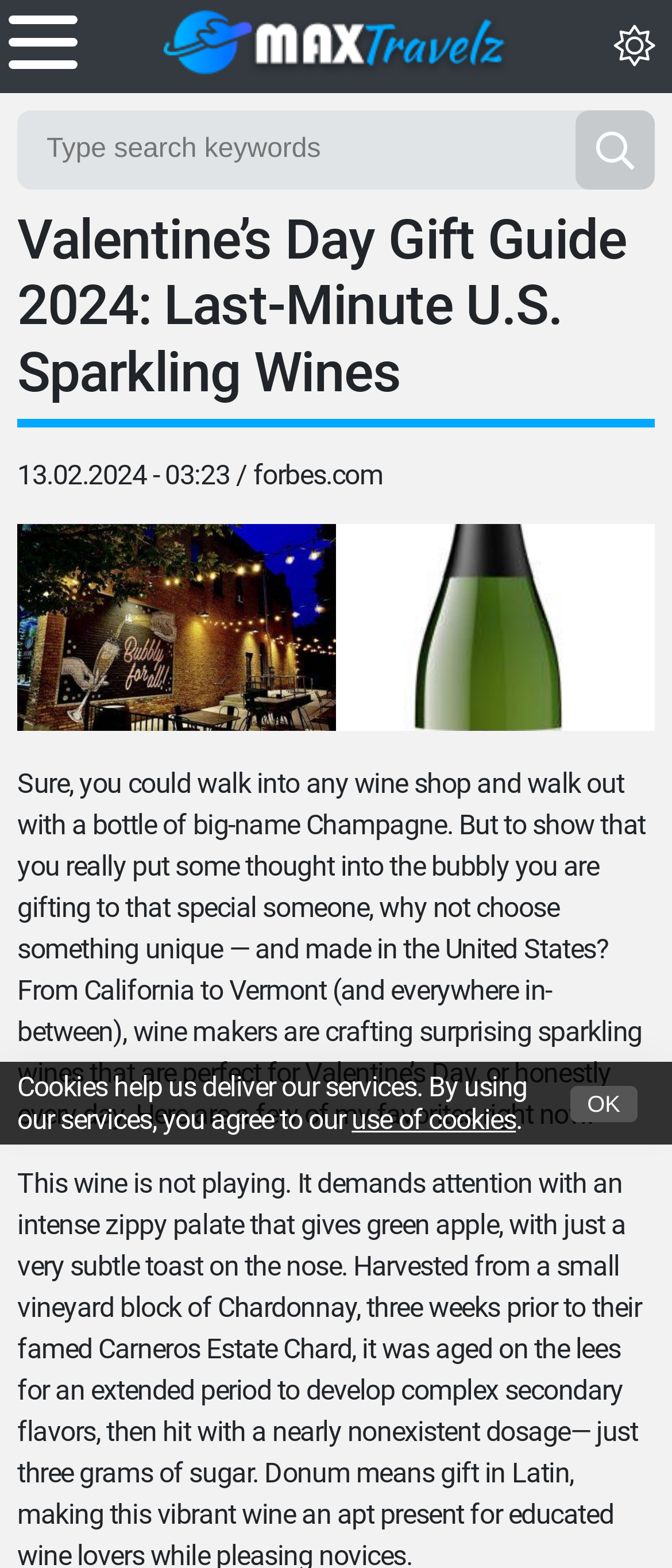Using the element description use of cookies, predict the bounding box coordinates for the UI element. Provide the coordinates in (top-left x, top-left y, bottom-right x, bottom-right y) format with values ranging from 0 to 1.

[0.523, 0.704, 0.768, 0.724]